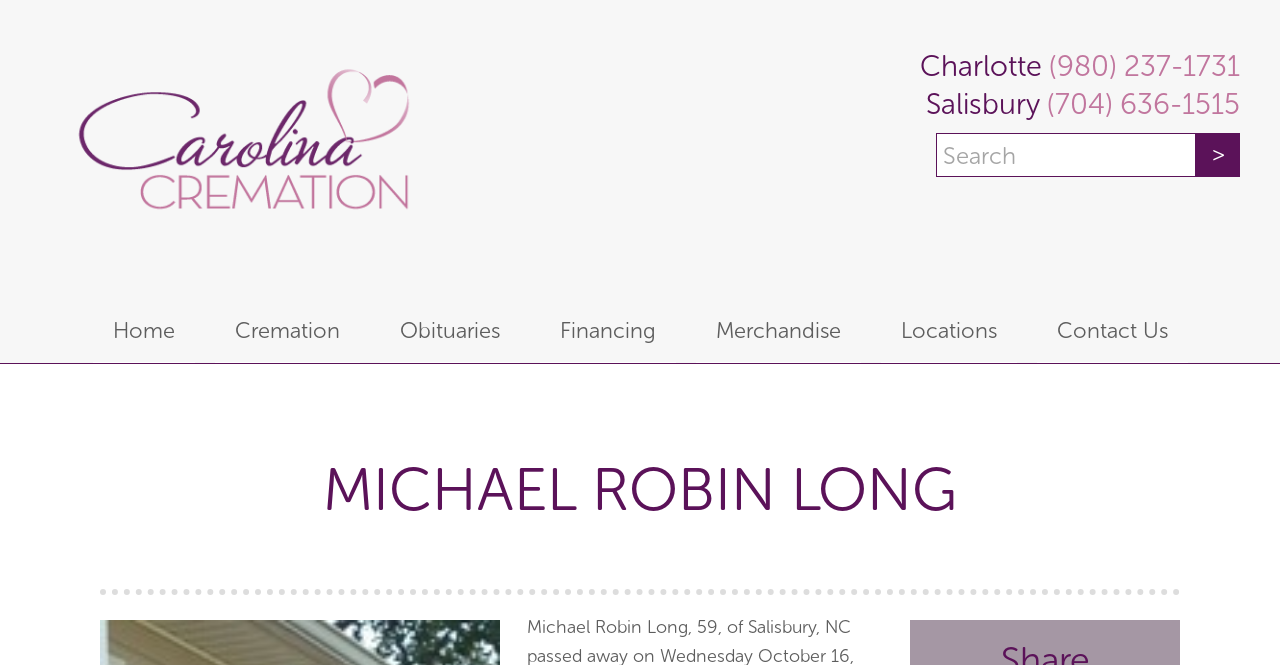What is the location of the obituary?
Using the image as a reference, deliver a detailed and thorough answer to the question.

I found the location of the obituary by looking at the StaticText element 'Salisbury' and the context of the webpage, which suggests that it is the location of the obituary.